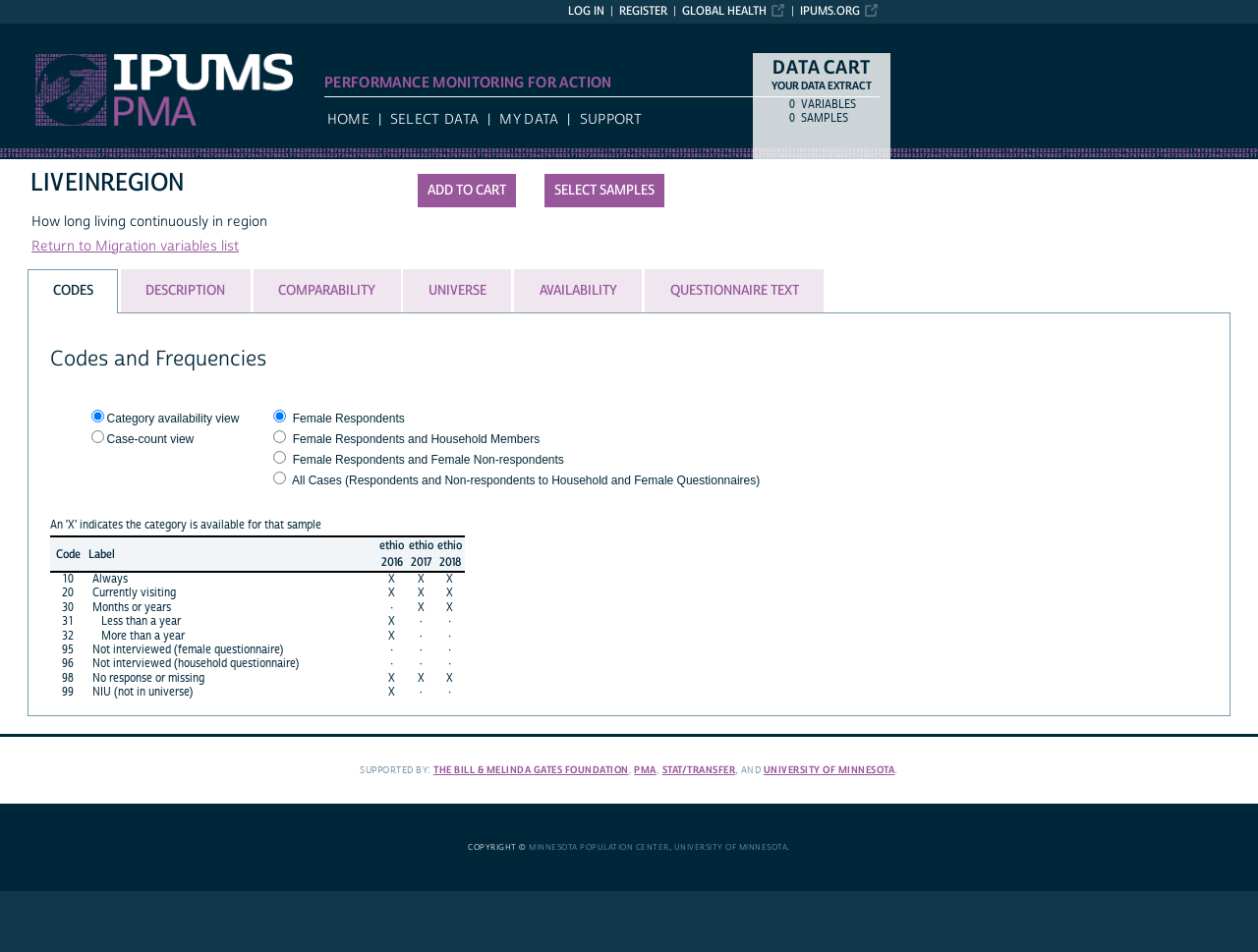What is the name of the project?
Please answer the question with a detailed and comprehensive explanation.

The name of the project can be found at the top left corner of the webpage, where it says 'IPUMS PMA'.